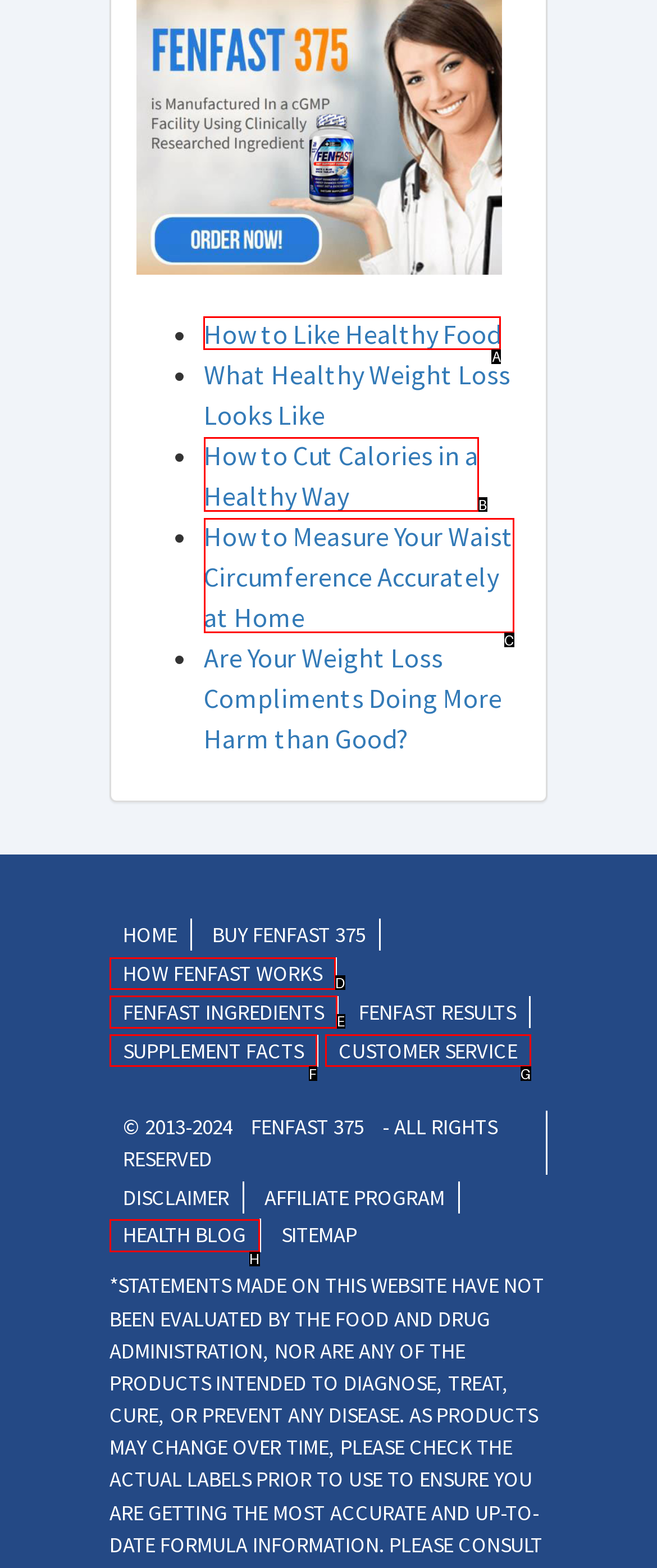Select the proper UI element to click in order to perform the following task: Meet us at one of the EU centres. Indicate your choice with the letter of the appropriate option.

None